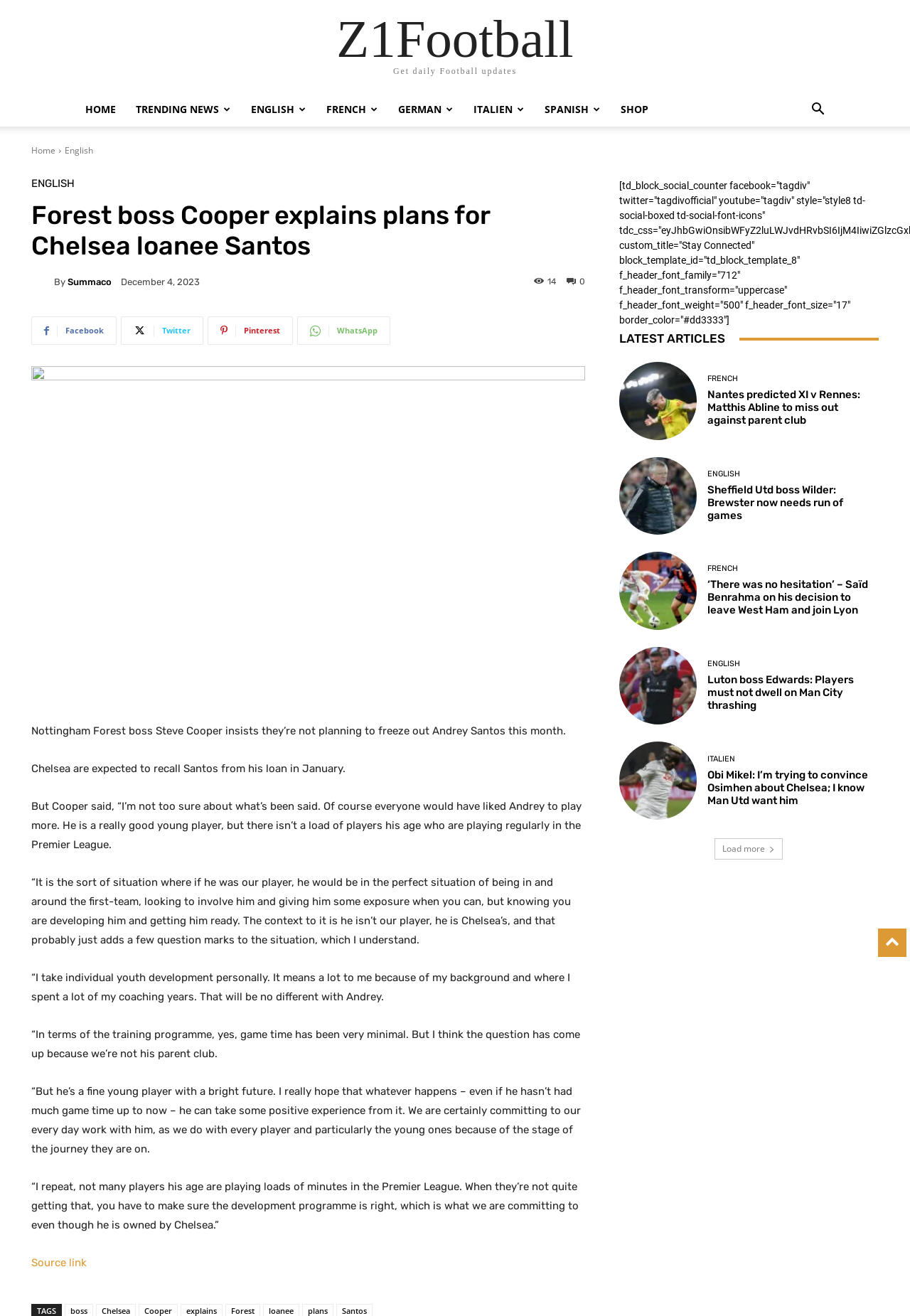Can you specify the bounding box coordinates of the area that needs to be clicked to fulfill the following instruction: "Read the latest article about Nantes predicted XI v Rennes"?

[0.68, 0.275, 0.766, 0.334]